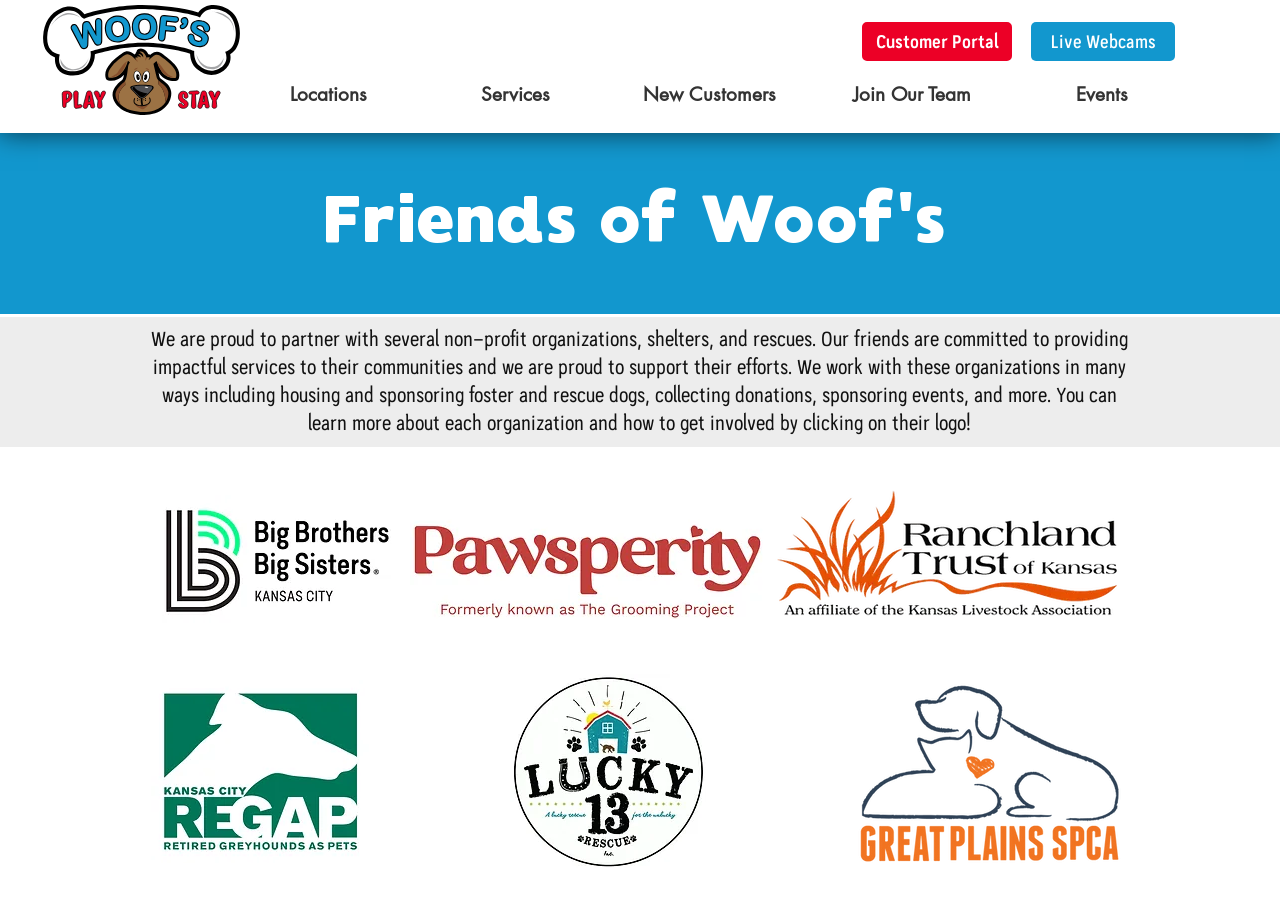Determine the bounding box coordinates of the section to be clicked to follow the instruction: "Check out RanchLand Trust of Kansas". The coordinates should be given as four float numbers between 0 and 1, formatted as [left, top, right, bottom].

[0.601, 0.535, 0.88, 0.681]